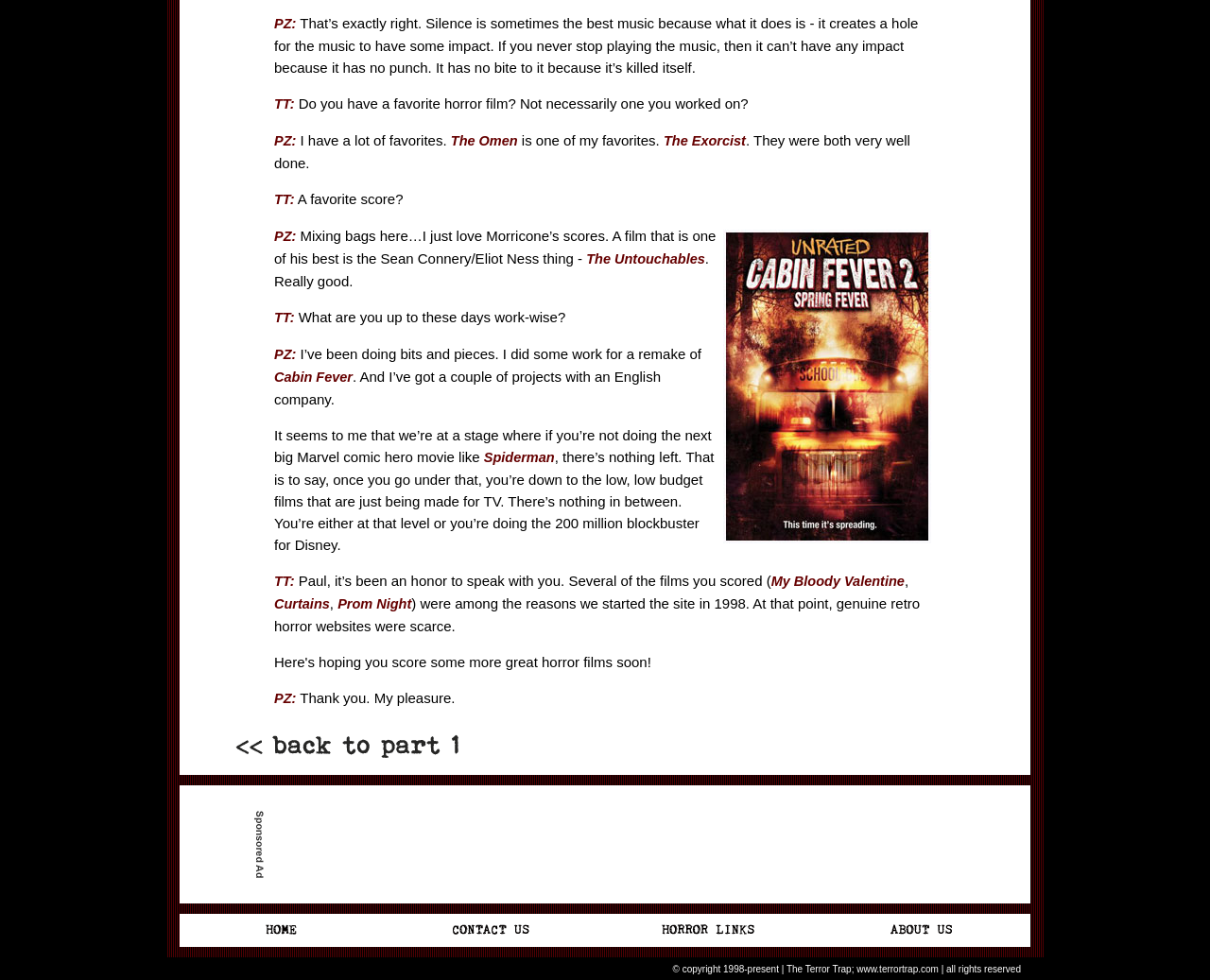Given the description name="image16", predict the bounding box coordinates of the UI element. Ensure the coordinates are in the format (top-left x, top-left y, bottom-right x, bottom-right y) and all values are between 0 and 1.

[0.5, 0.957, 0.676, 0.968]